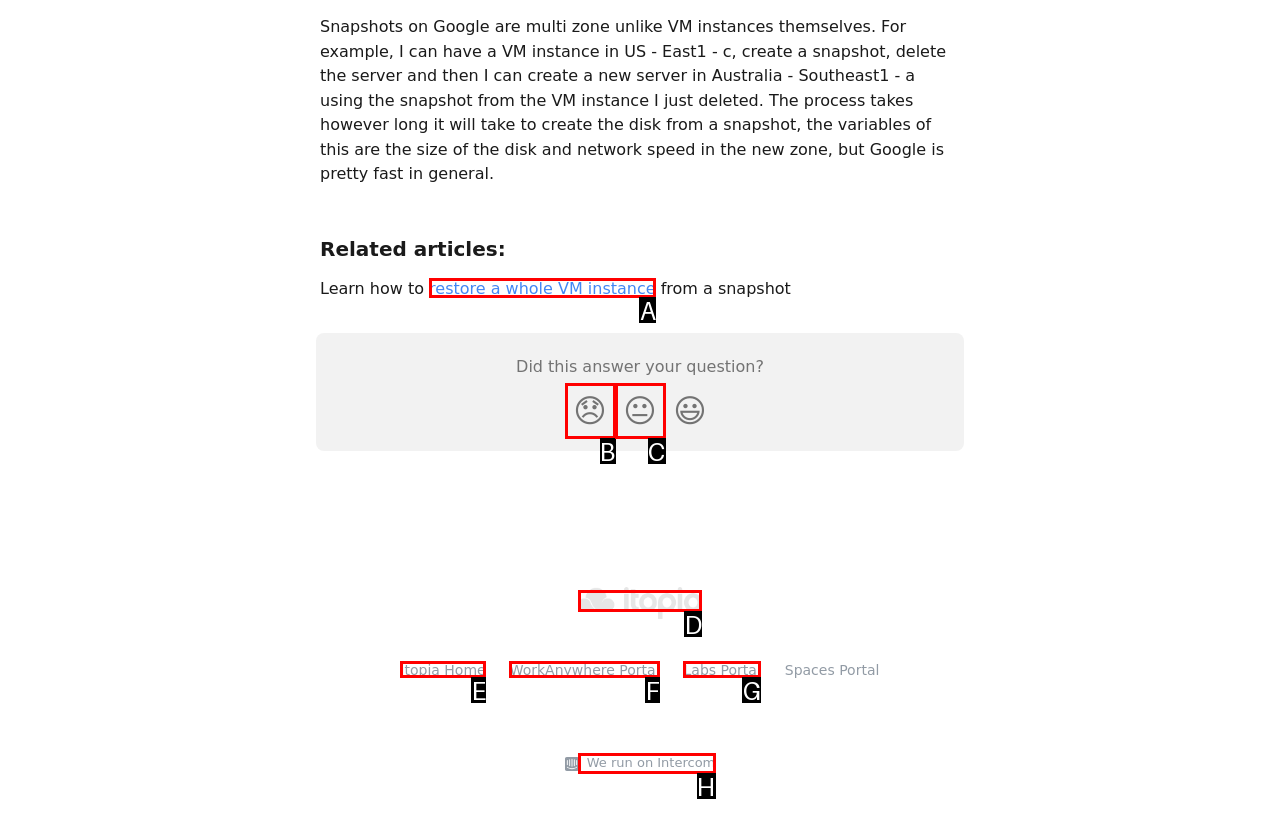Given the element description: 😞, choose the HTML element that aligns with it. Indicate your choice with the corresponding letter.

B